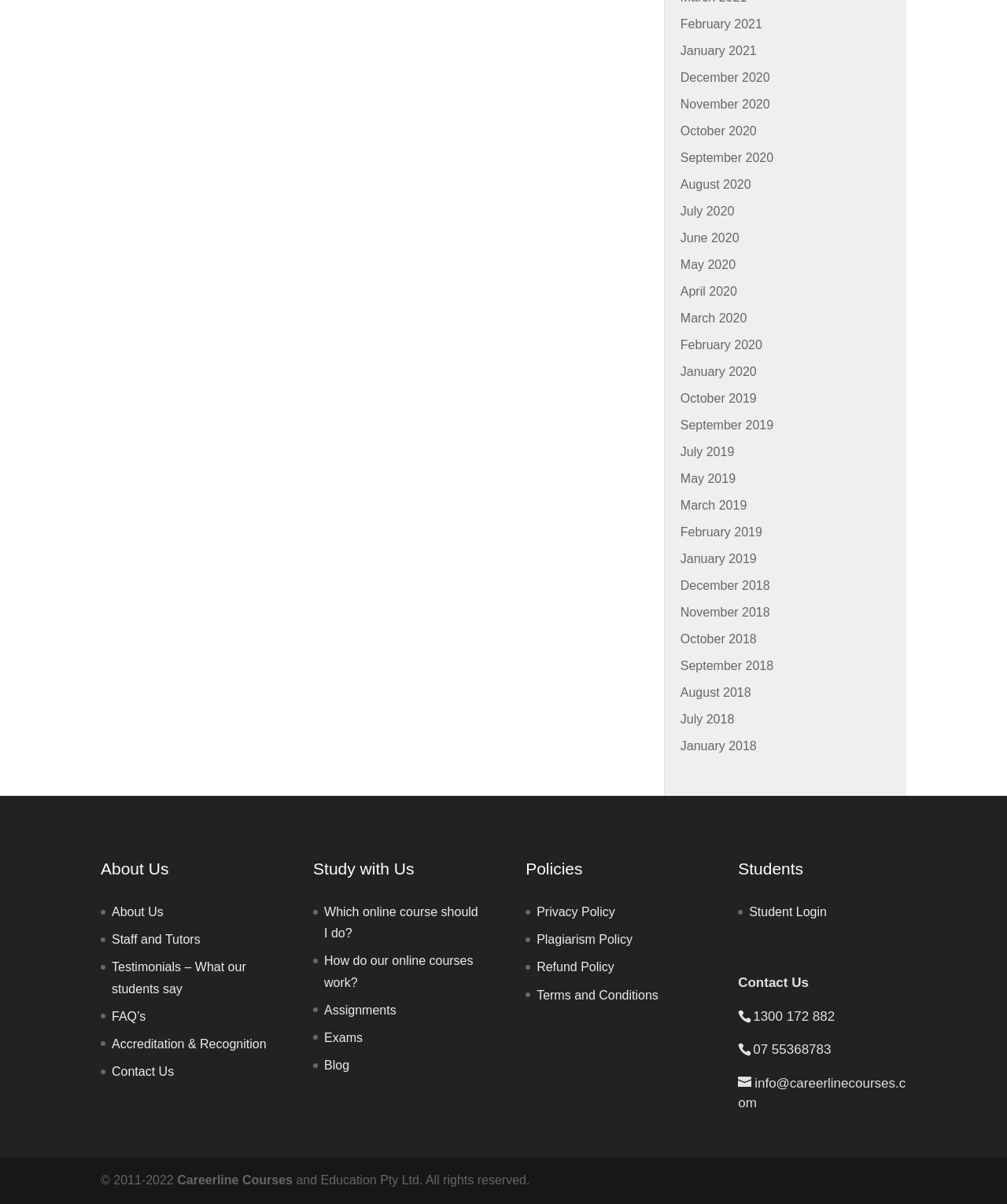Please locate the UI element described by "Contact Us" and provide its bounding box coordinates.

[0.111, 0.884, 0.173, 0.896]